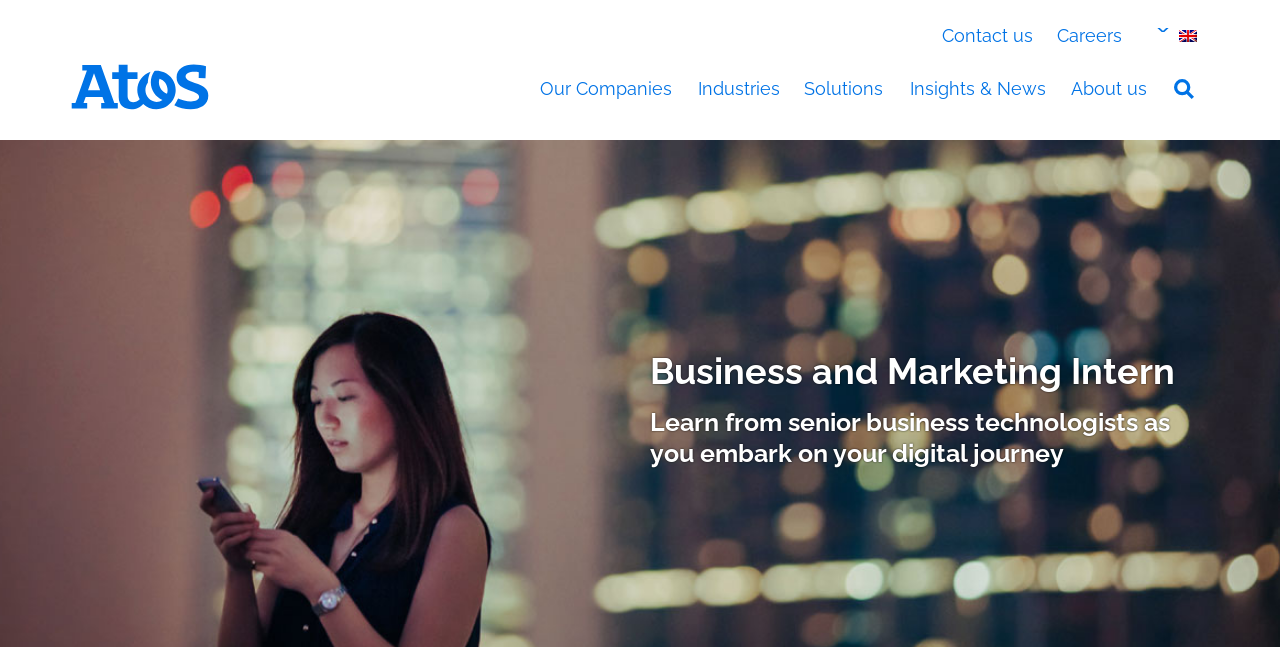Use a single word or phrase to answer the following:
What is the first menu item in the top menu?

Contact us